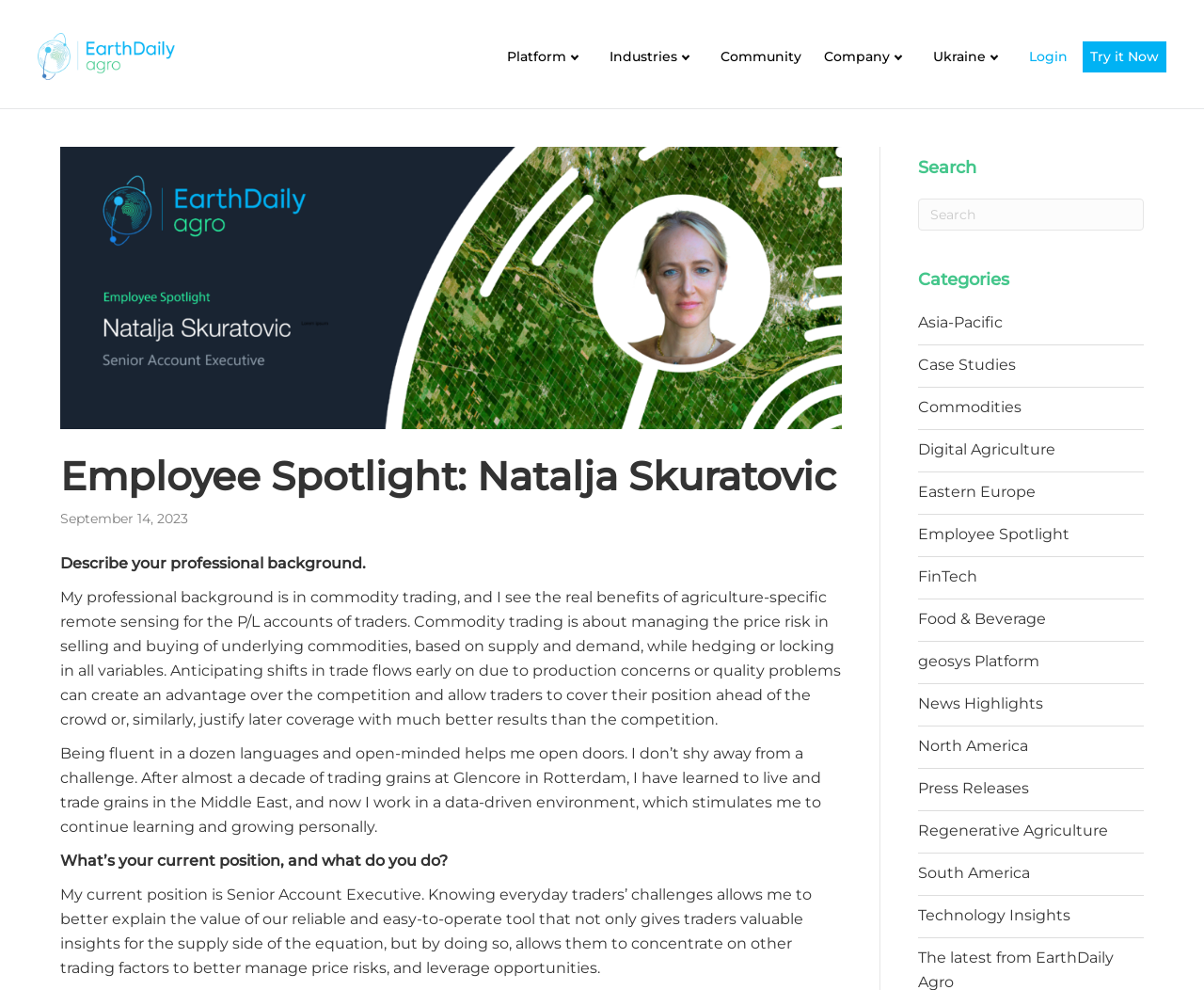Locate the bounding box coordinates of the region to be clicked to comply with the following instruction: "Login to the system". The coordinates must be four float numbers between 0 and 1, in the form [left, top, right, bottom].

[0.848, 0.041, 0.893, 0.073]